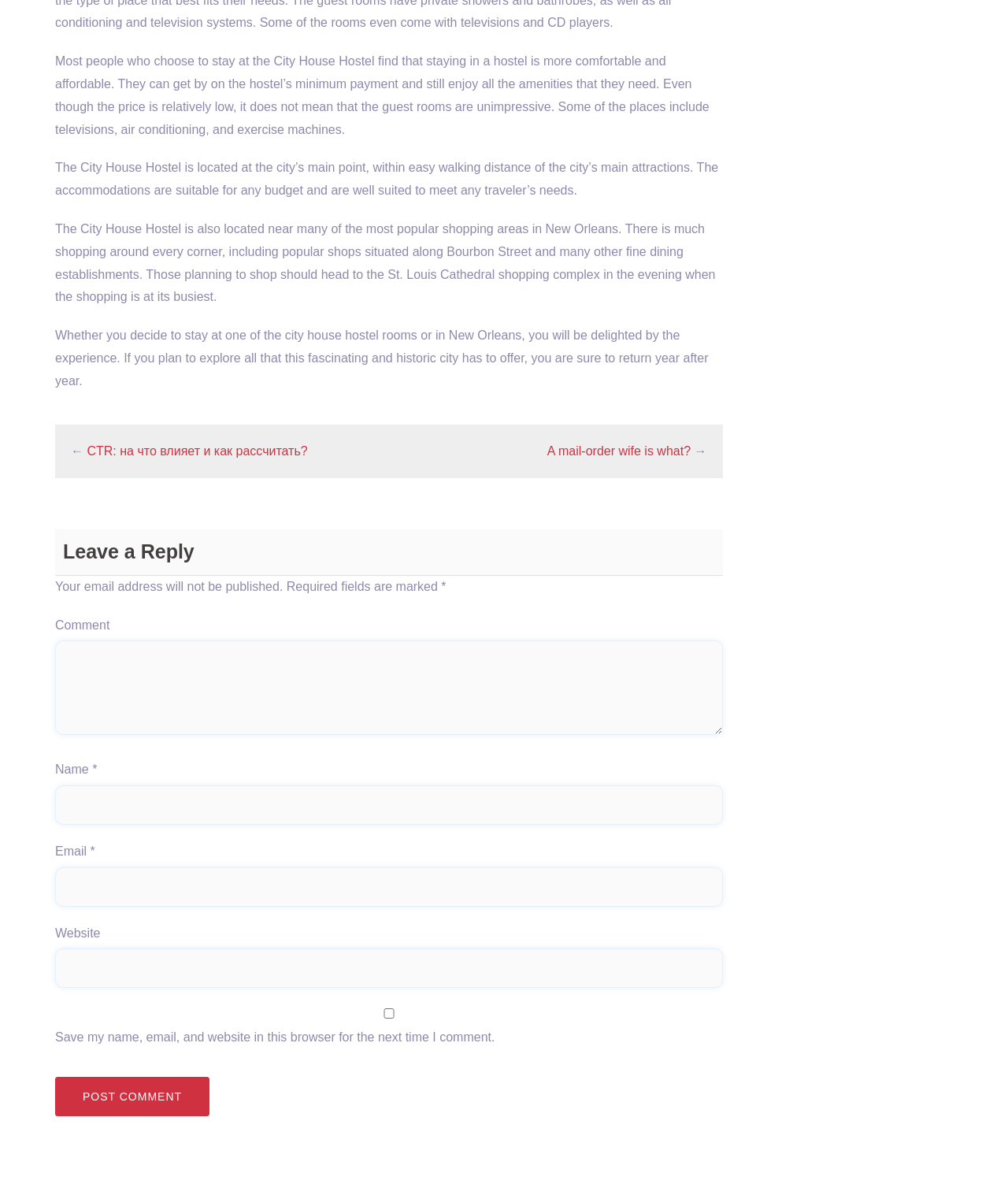Find the bounding box of the element with the following description: "DuraSpace". The coordinates must be four float numbers between 0 and 1, formatted as [left, top, right, bottom].

None